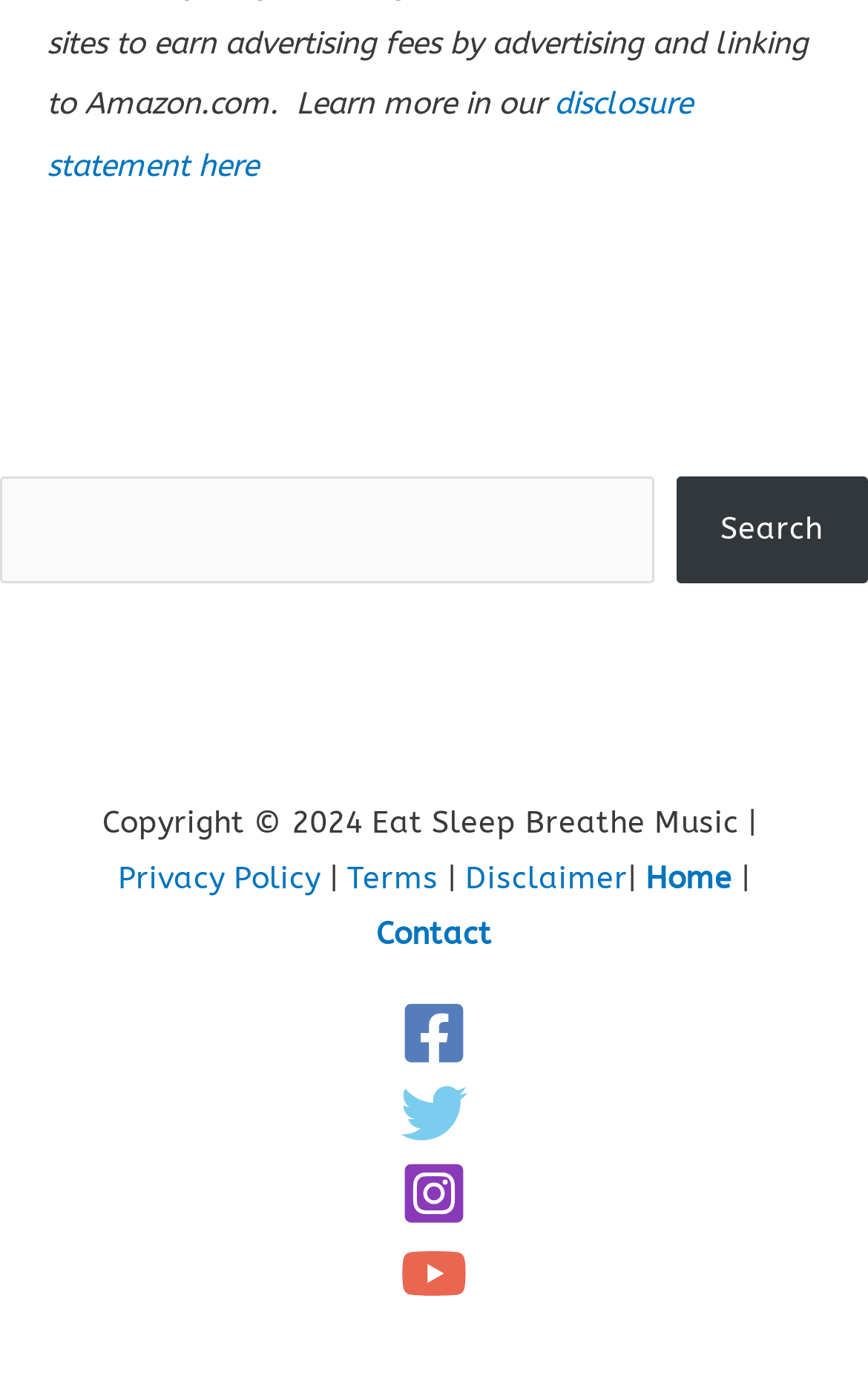Respond to the question below with a single word or phrase: What is the copyright year?

2024